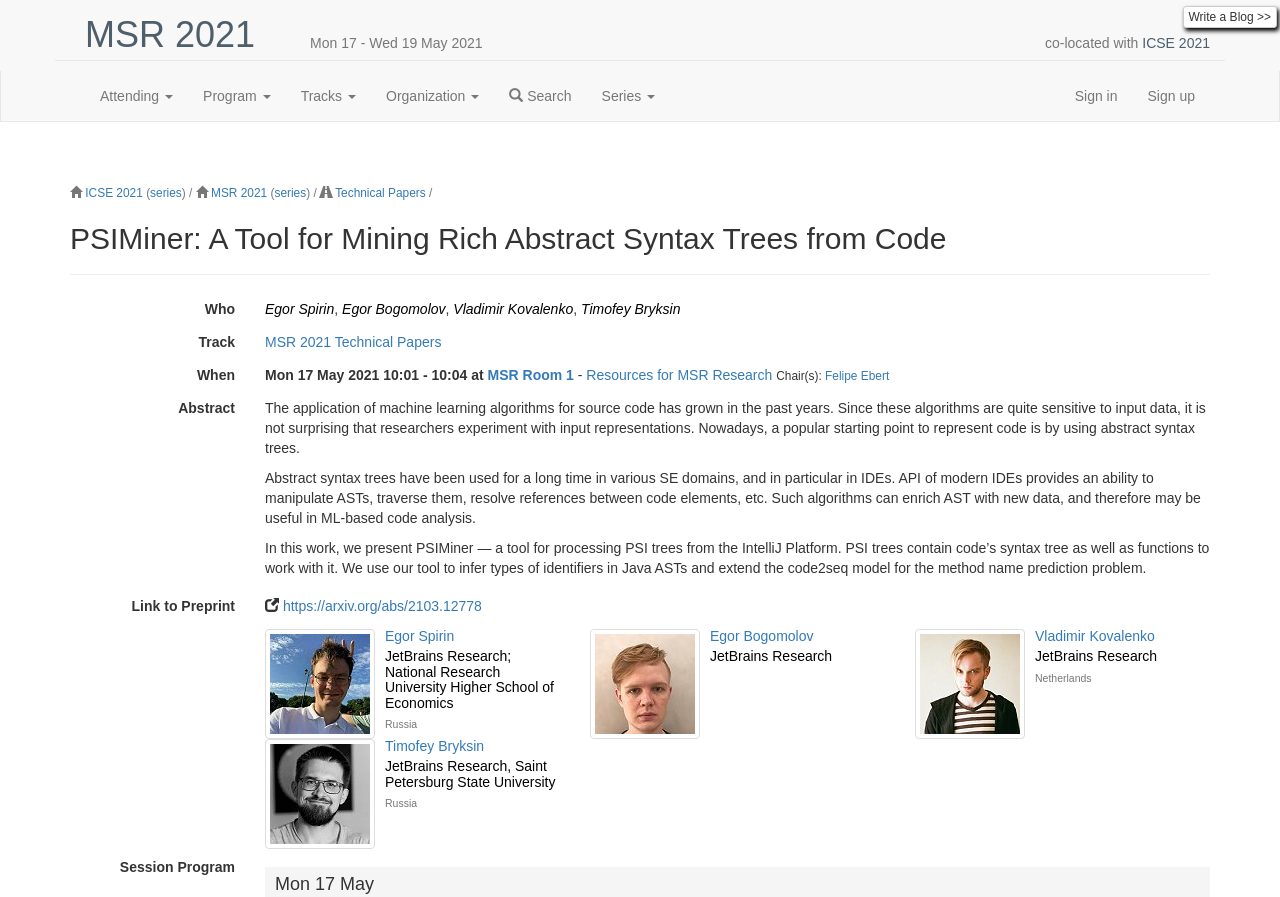Predict the bounding box coordinates of the area that should be clicked to accomplish the following instruction: "Click on the 'Write a Blog >>' link". The bounding box coordinates should consist of four float numbers between 0 and 1, i.e., [left, top, right, bottom].

[0.924, 0.007, 0.998, 0.031]